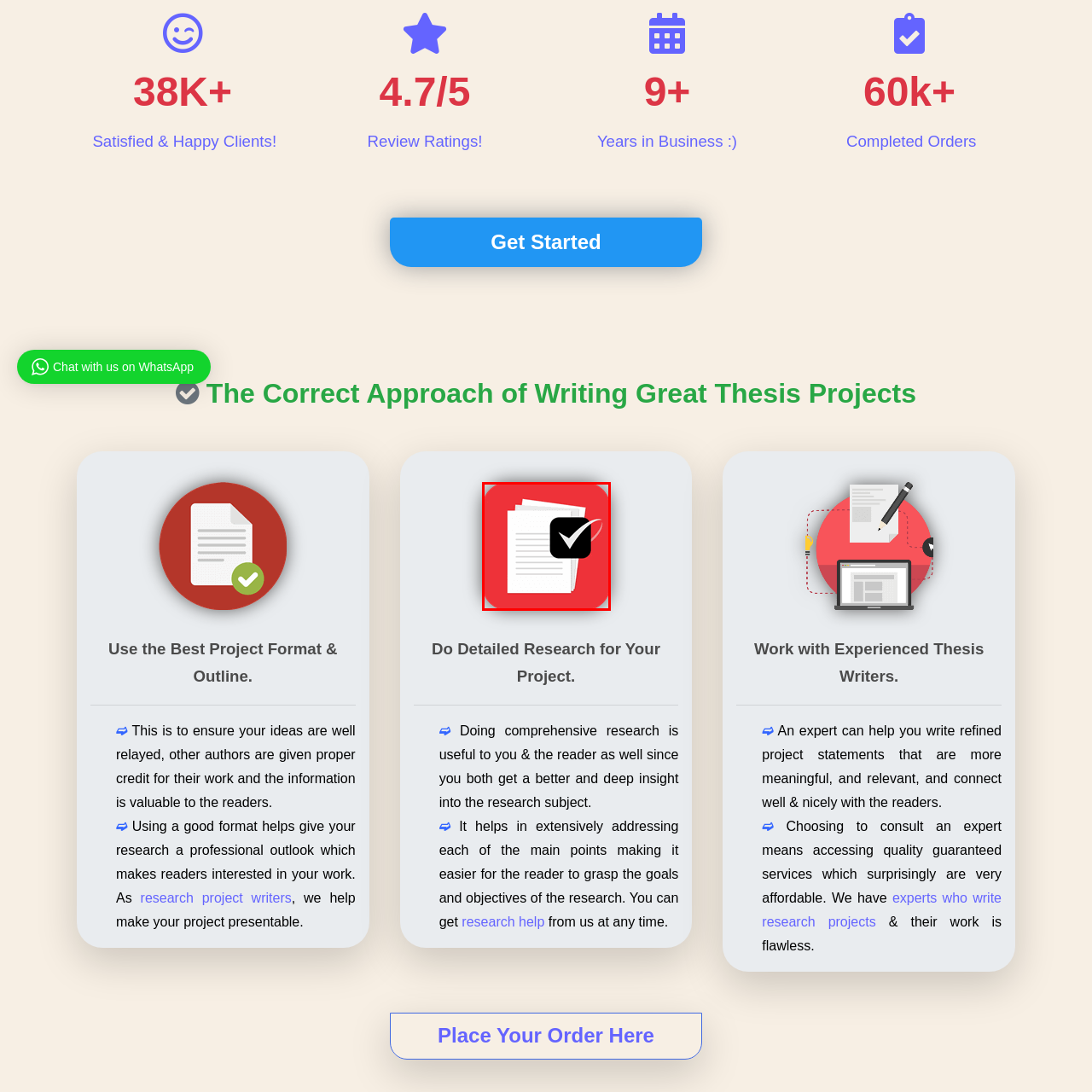Analyze the picture within the red frame, What does the stack of papers represent? 
Provide a one-word or one-phrase response.

Written content or academic work